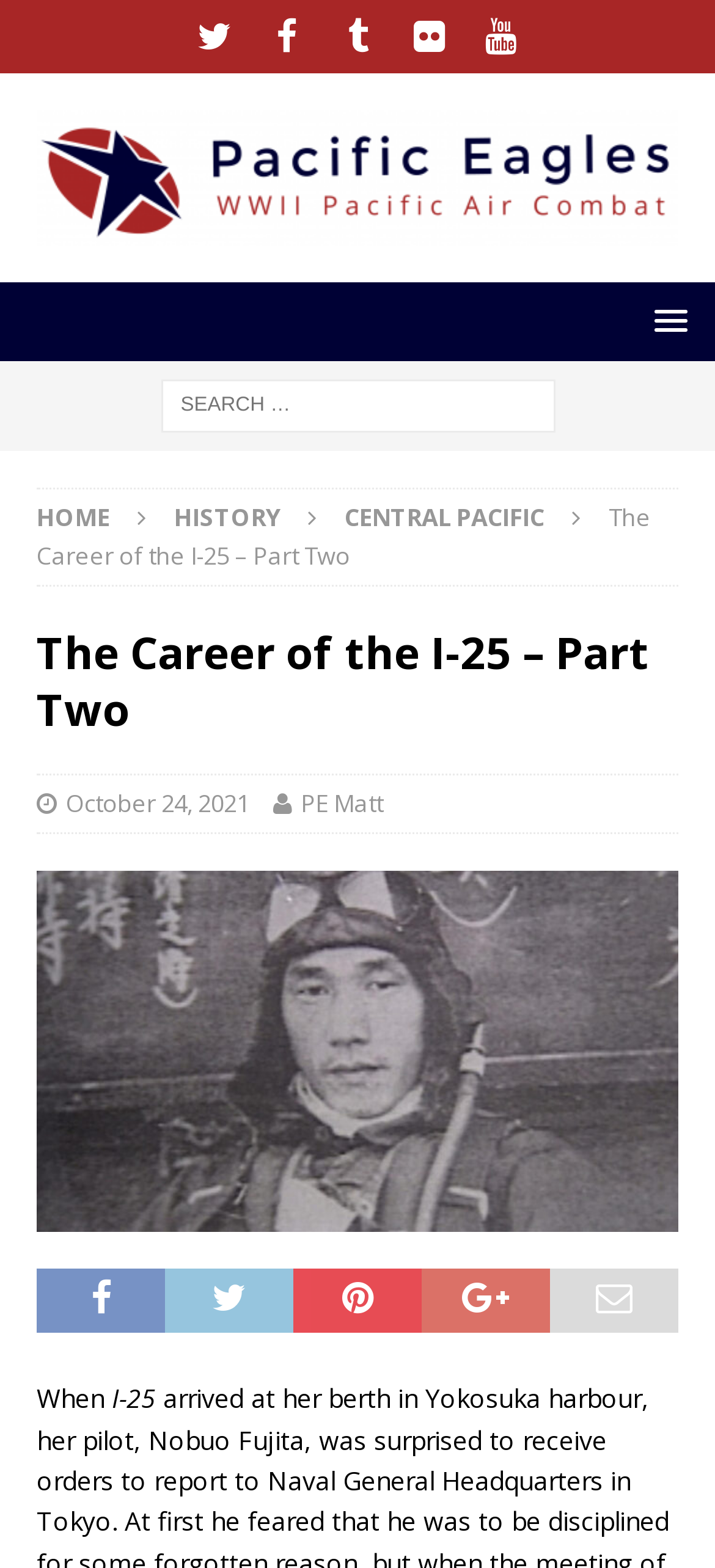Determine the bounding box for the UI element described here: "Home".

[0.051, 0.319, 0.154, 0.34]